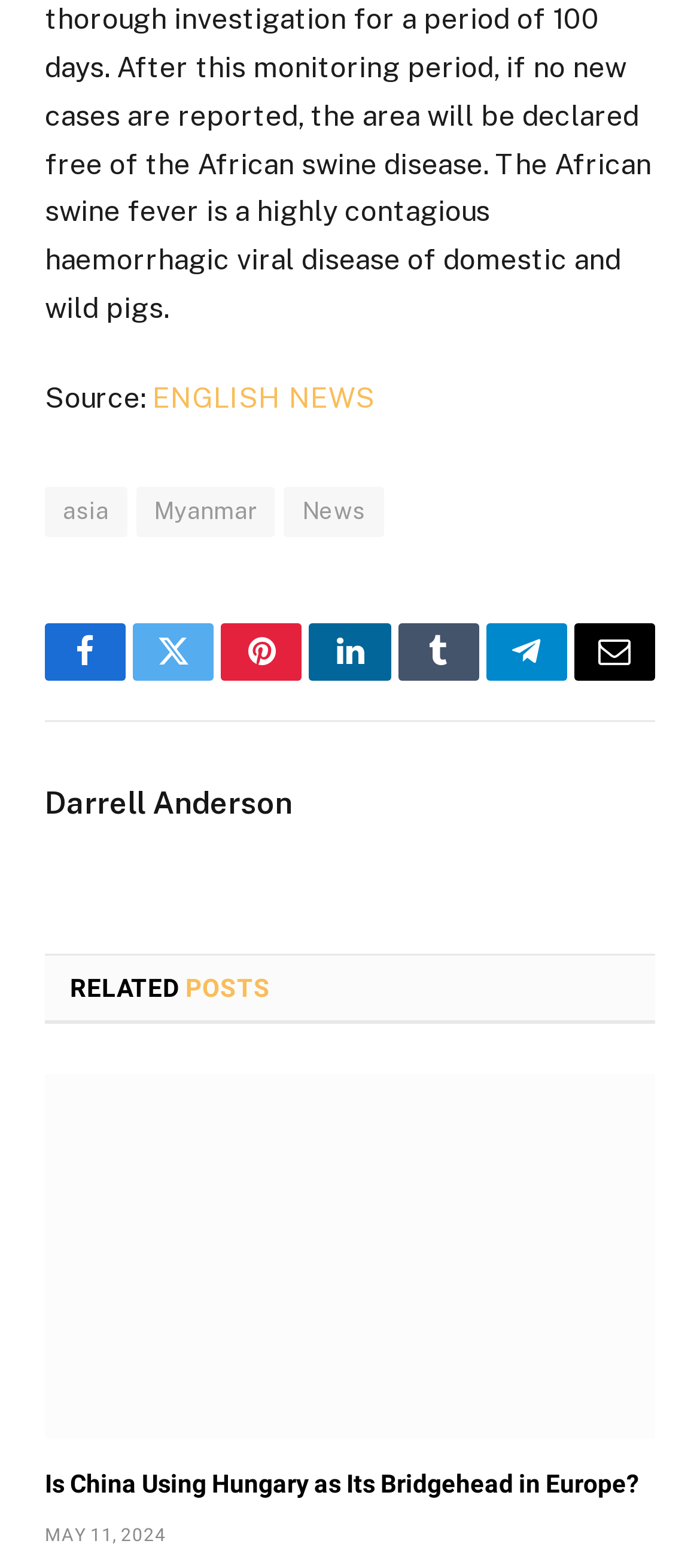Refer to the image and provide an in-depth answer to the question:
Who is the author of the article?

I searched for the author's name on the webpage and found it mentioned as 'Darrell Anderson'.